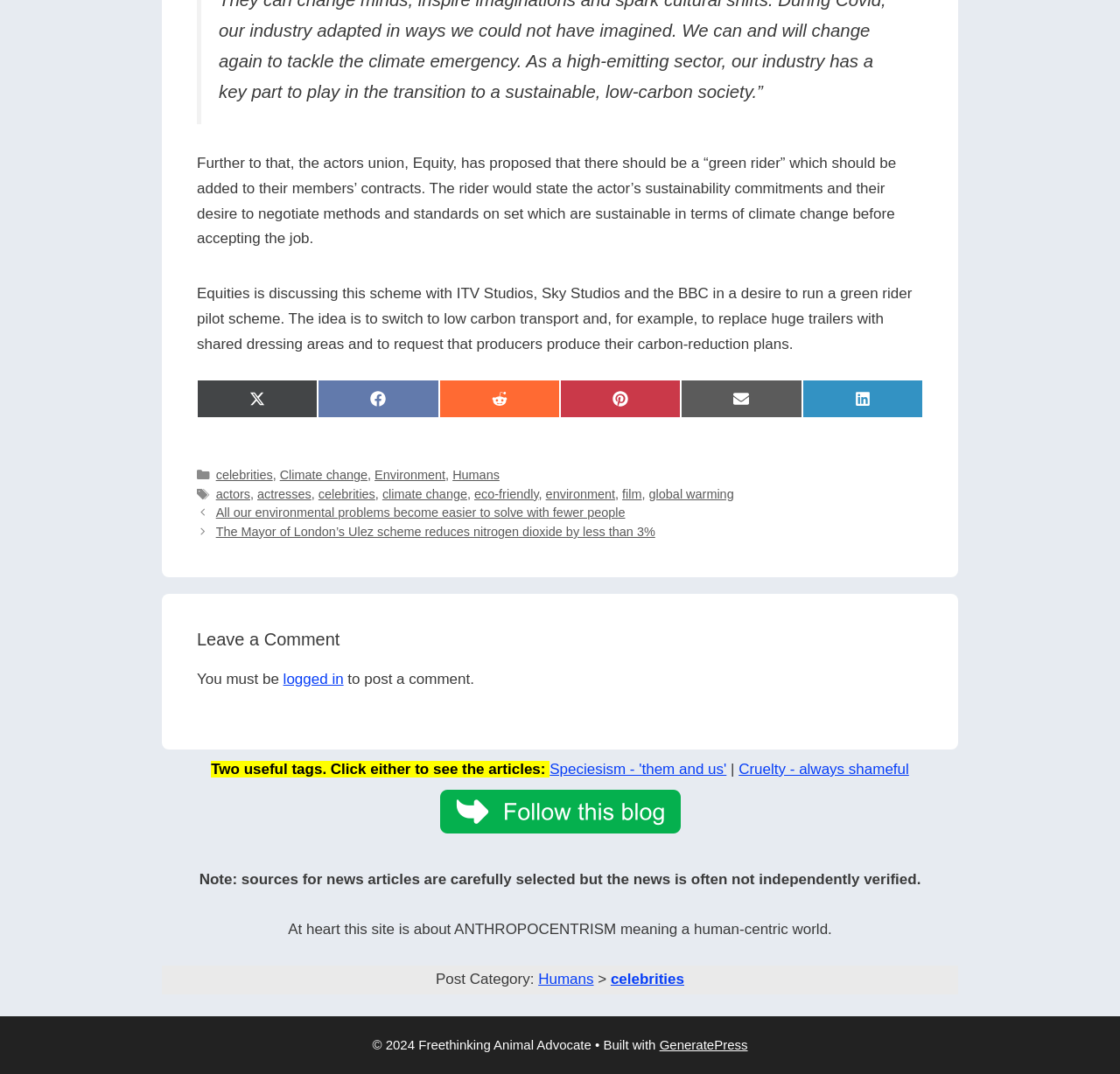Provide a one-word or brief phrase answer to the question:
How many social media platforms can you share the article on?

6